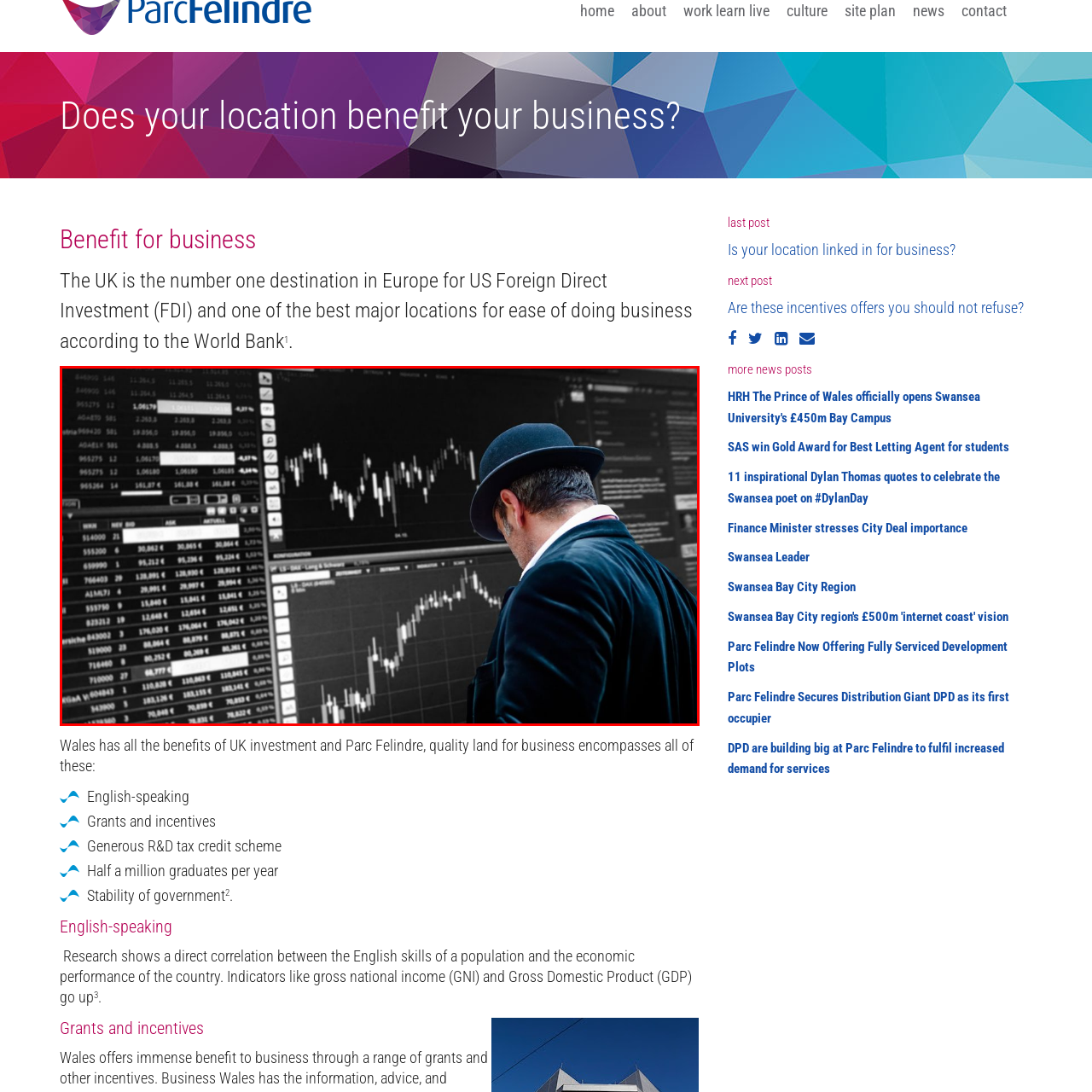Inspect the image surrounded by the red boundary and answer the following question in detail, basing your response on the visual elements of the image: 
What type of data is displayed on the screen?

The large digital display in front of the individual showcases various types of data, including fluctuating graphs, tables of numbers, and other financial statistics, which are all indicative of stock market trends, prices, and trading volumes.